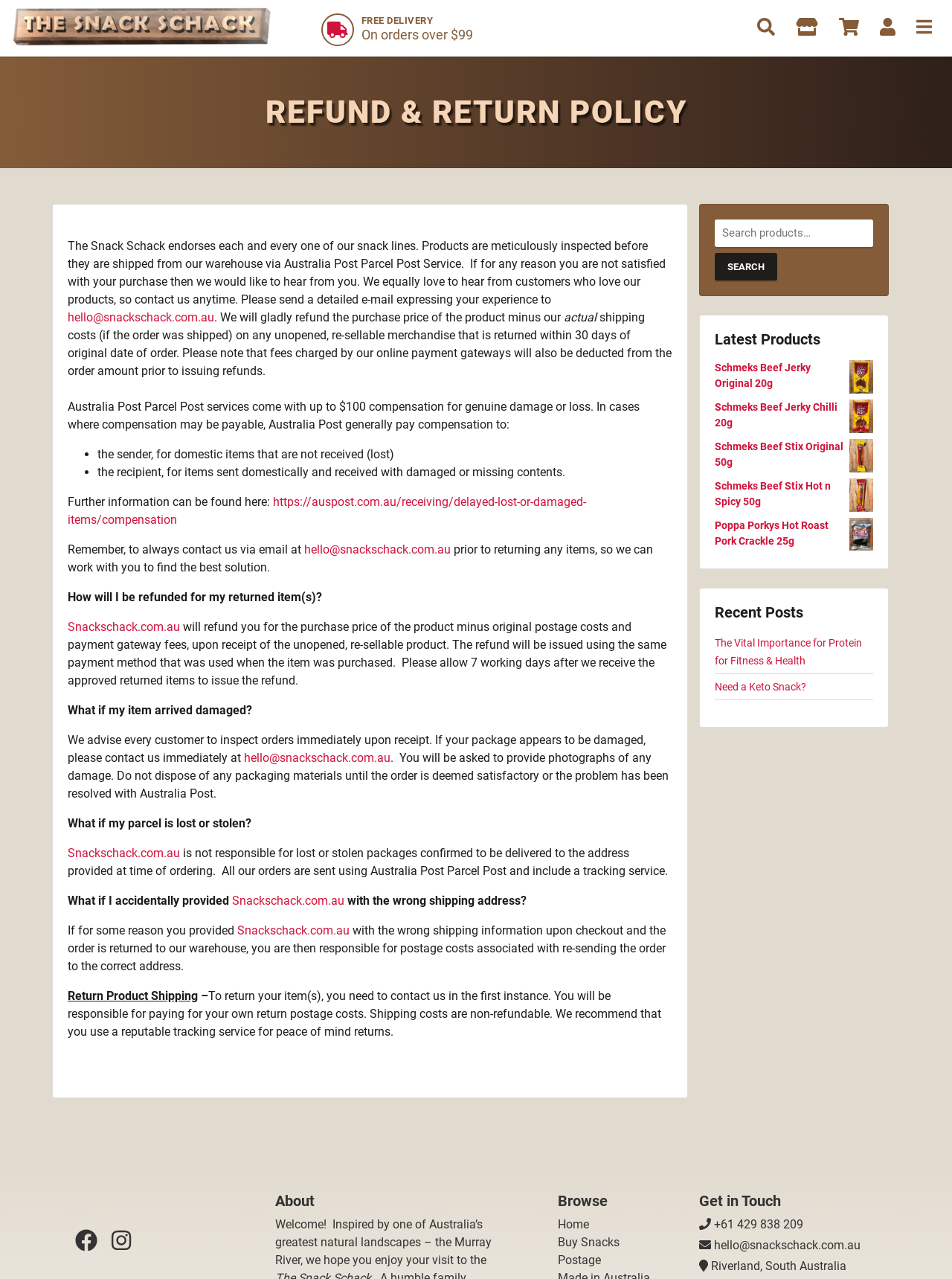Kindly provide the bounding box coordinates of the section you need to click on to fulfill the given instruction: "Browse the 'Latest Products'".

[0.751, 0.259, 0.917, 0.272]